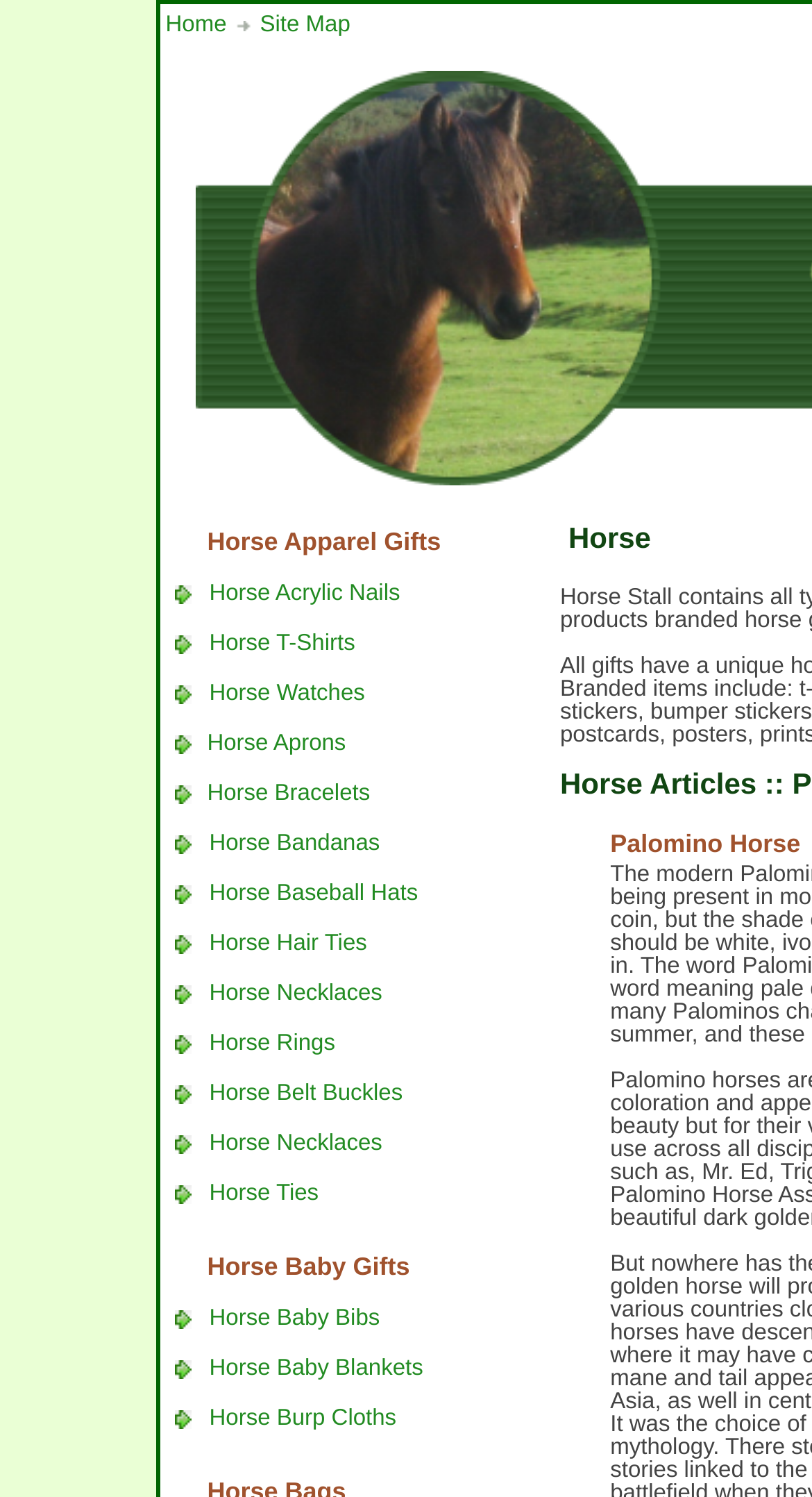Find the bounding box coordinates of the clickable area that will achieve the following instruction: "Browse Horse T-Shirts".

[0.258, 0.421, 0.437, 0.438]